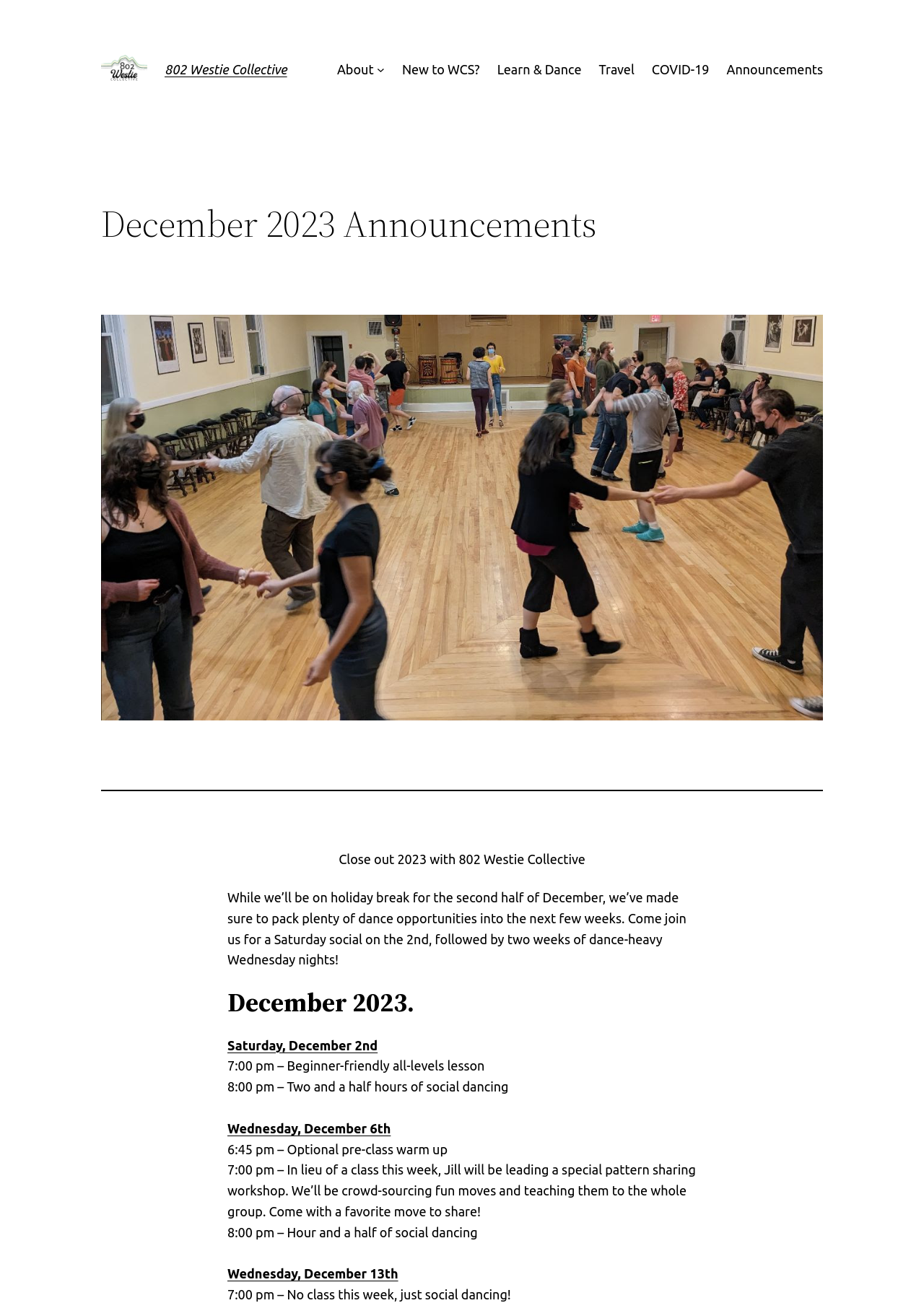What is the date of the Saturday social event?
Can you provide a detailed and comprehensive answer to the question?

The date of the Saturday social event can be found in the section describing the events, where it is written as 'Saturday, December 2nd' in a link element.